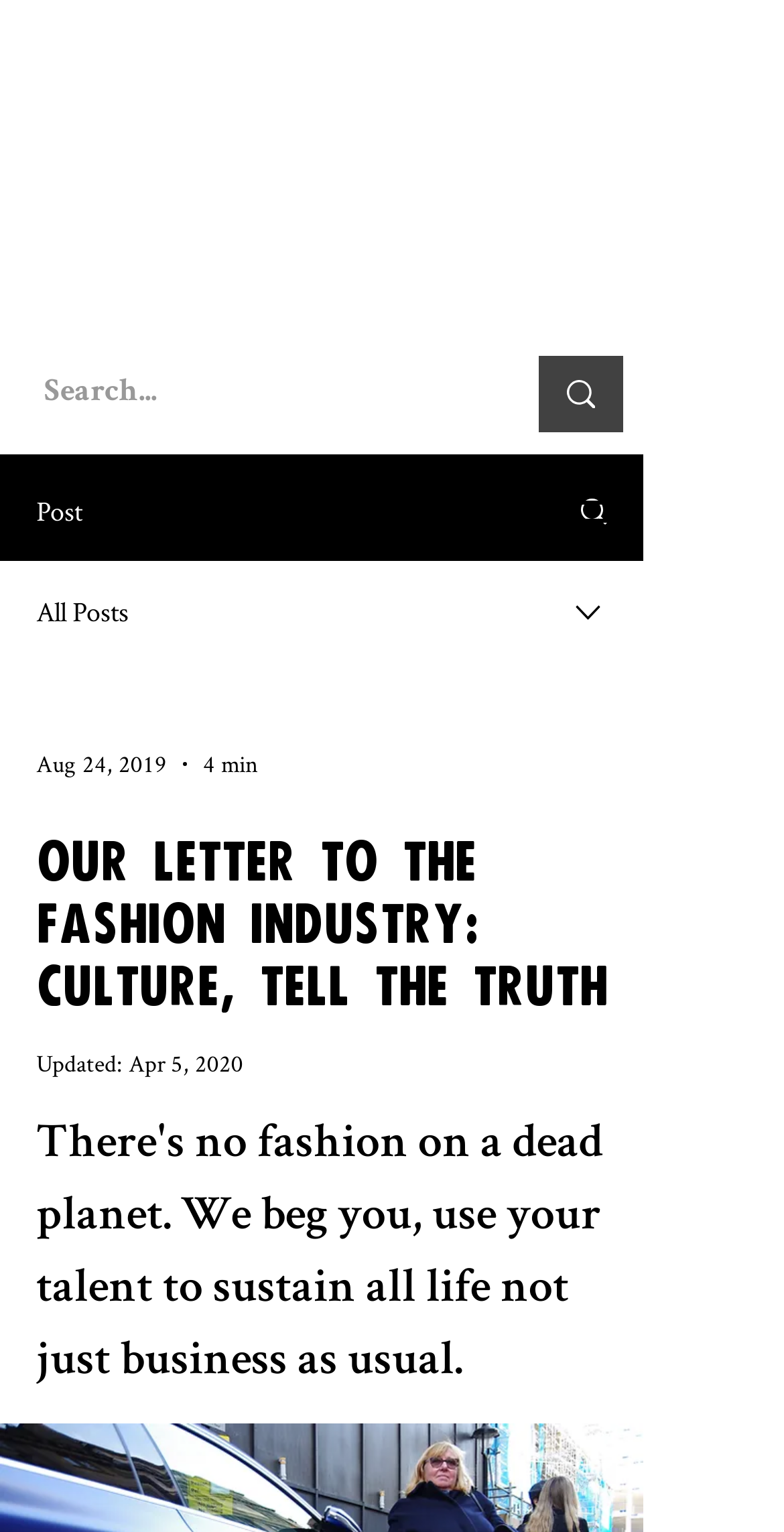Given the description of the UI element: "aria-label="Open navigation menu"", predict the bounding box coordinates in the form of [left, top, right, bottom], with each value being a float between 0 and 1.

[0.695, 0.295, 0.823, 0.361]